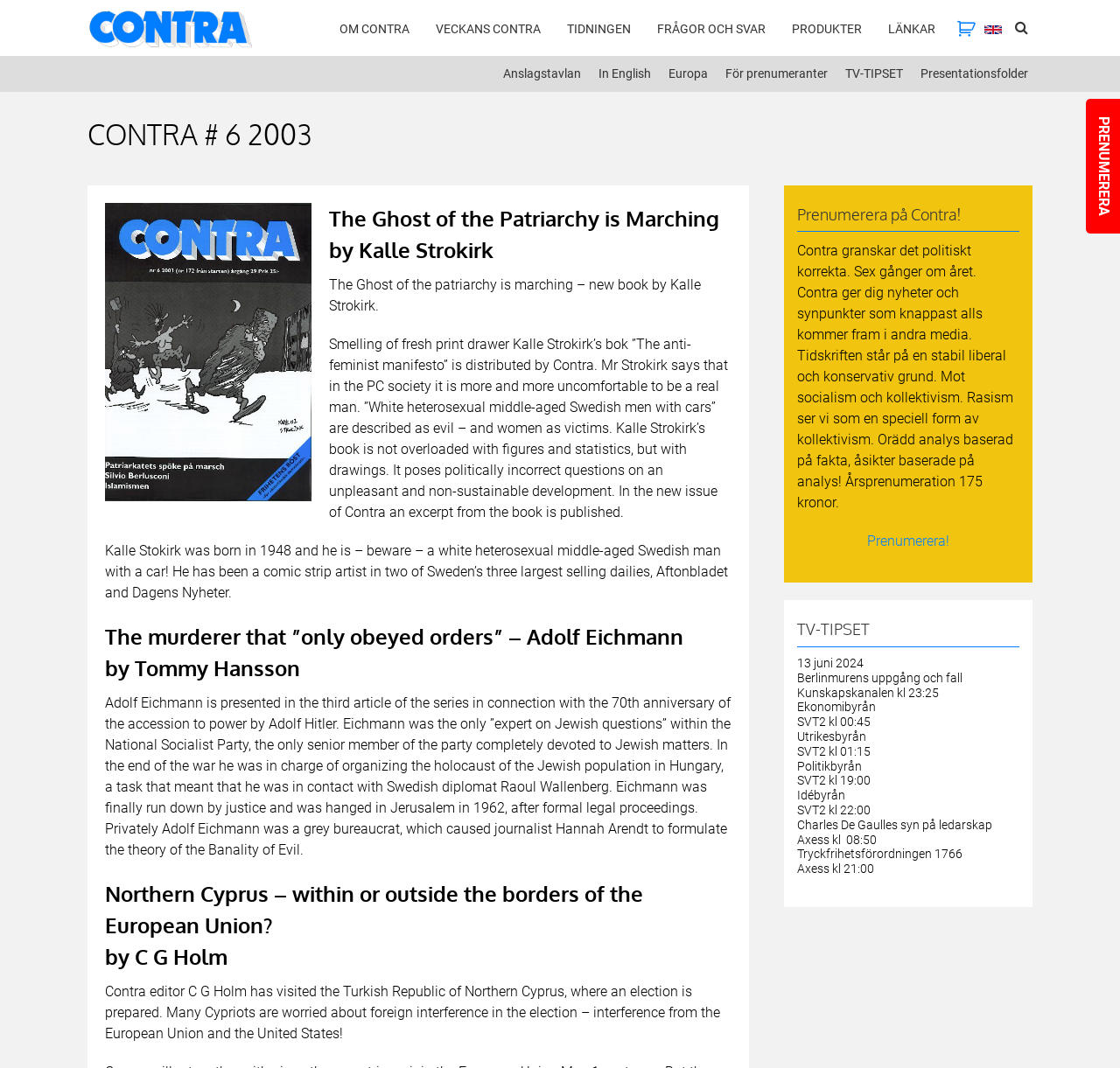Kindly determine the bounding box coordinates of the area that needs to be clicked to fulfill this instruction: "Click on the logo".

[0.078, 0.018, 0.227, 0.034]